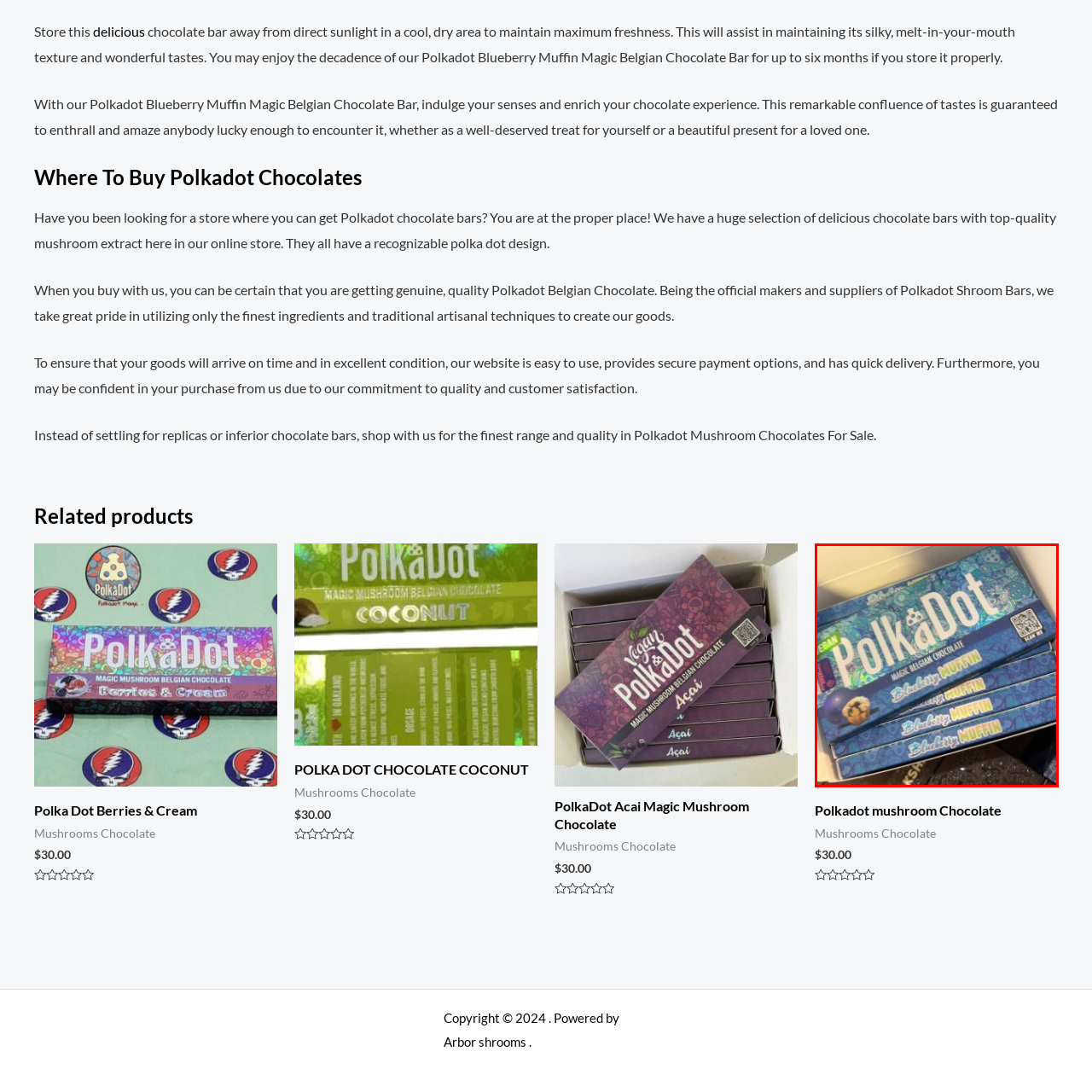Give a thorough and detailed account of the visual content inside the red-framed part of the image.

The image showcases a box of PolkaDot Magic Belgian Chocolate bars, specifically featuring the Blueberry Muffin flavor. The packaging is vibrant and eye-catching, highlighting the brand name "PolkàDot" along with the product description. Each bar is neatly arranged within the box, showcasing the distinct blue design adorned with playful patterns that echo the fun and whimsical nature of the treats. This vegan chocolate is crafted to combine delightful flavors that promise to enrich your chocolate experience. Perfect as a personal indulgence or a thoughtful gift, these chocolate bars are designed to captivate the senses and deliver a memorable taste experience.